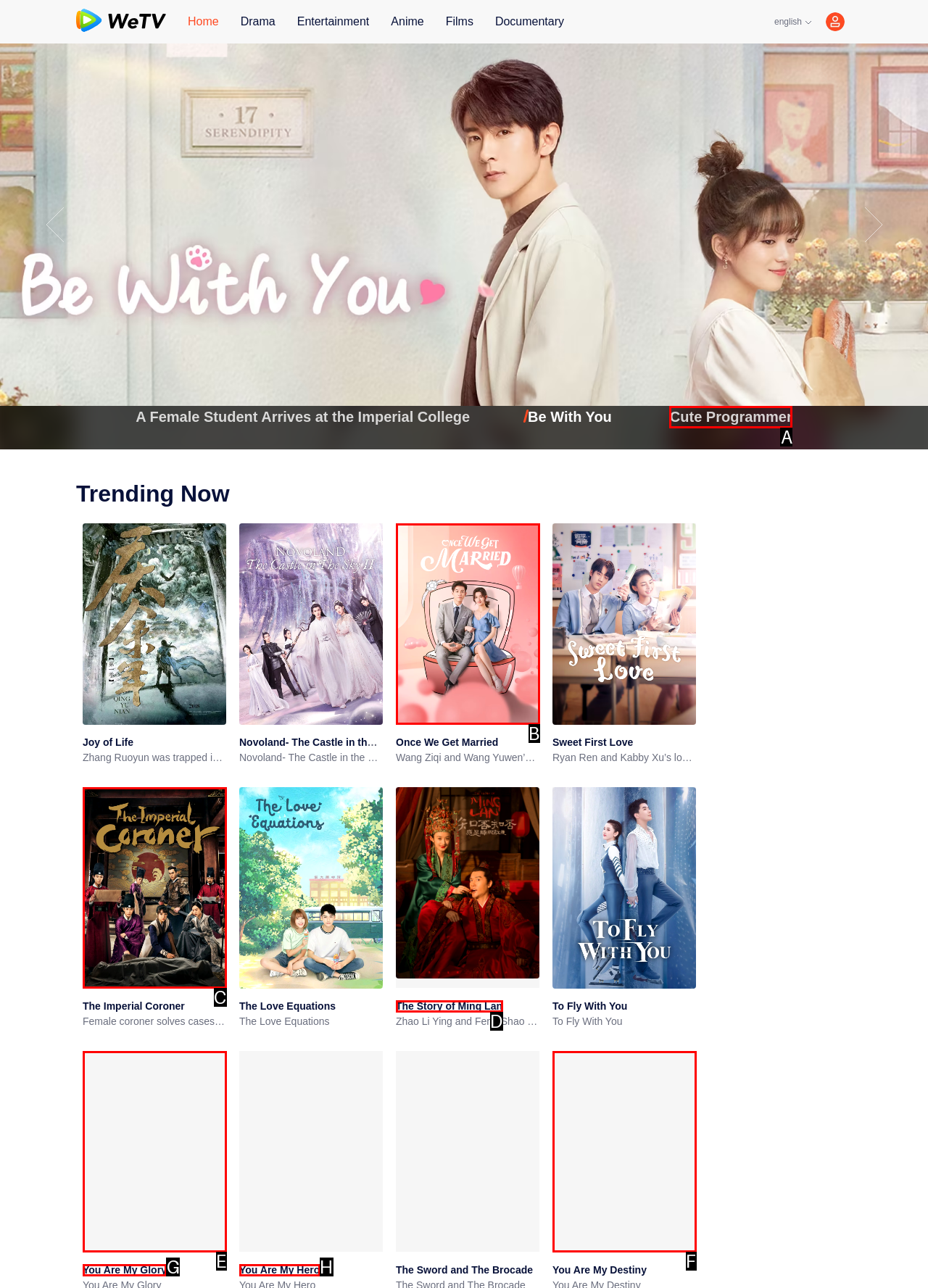From the choices given, find the HTML element that matches this description: Cute Programmer. Answer with the letter of the selected option directly.

A